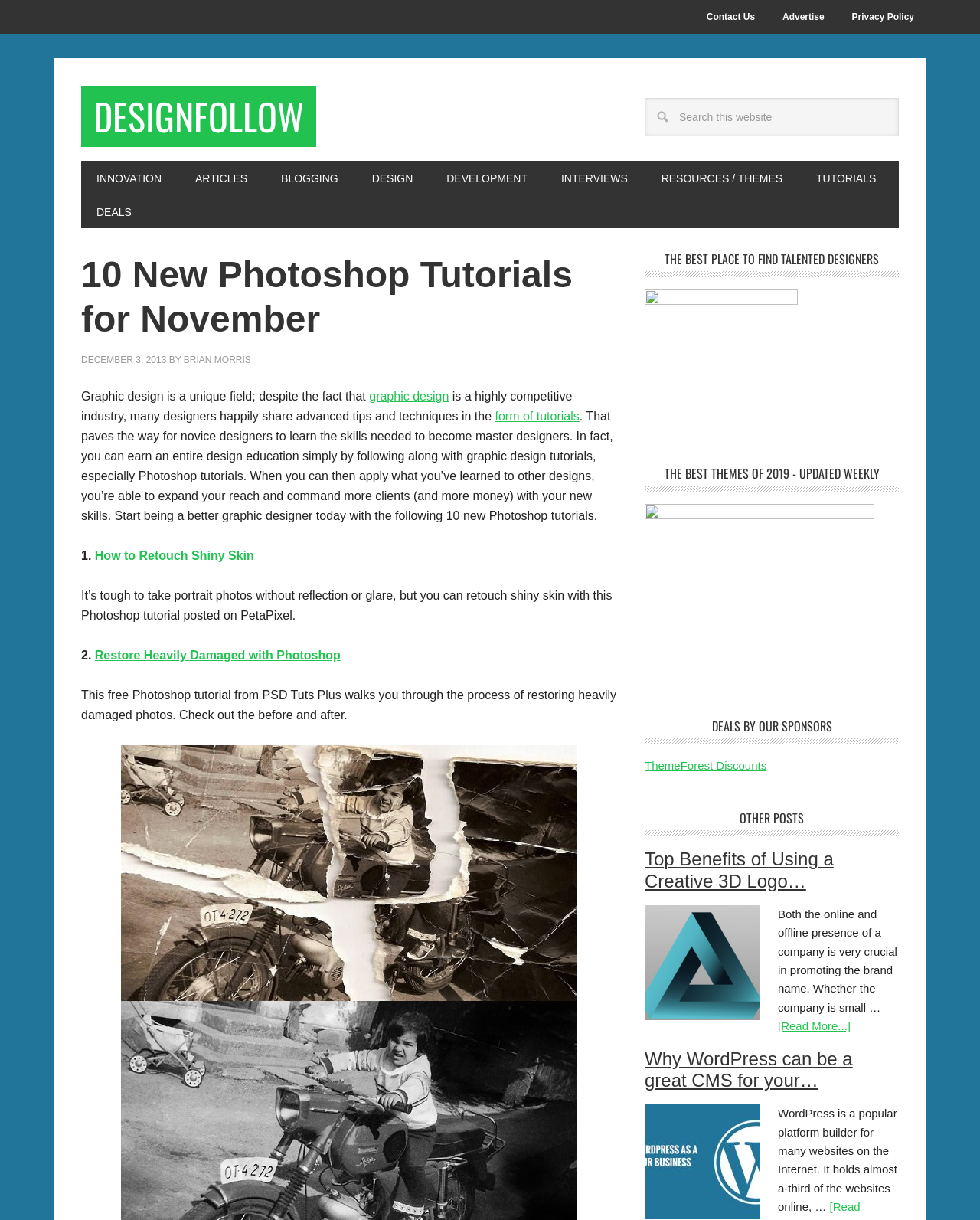Please identify the bounding box coordinates of the region to click in order to complete the given instruction: "Register for the event". The coordinates should be four float numbers between 0 and 1, i.e., [left, top, right, bottom].

None